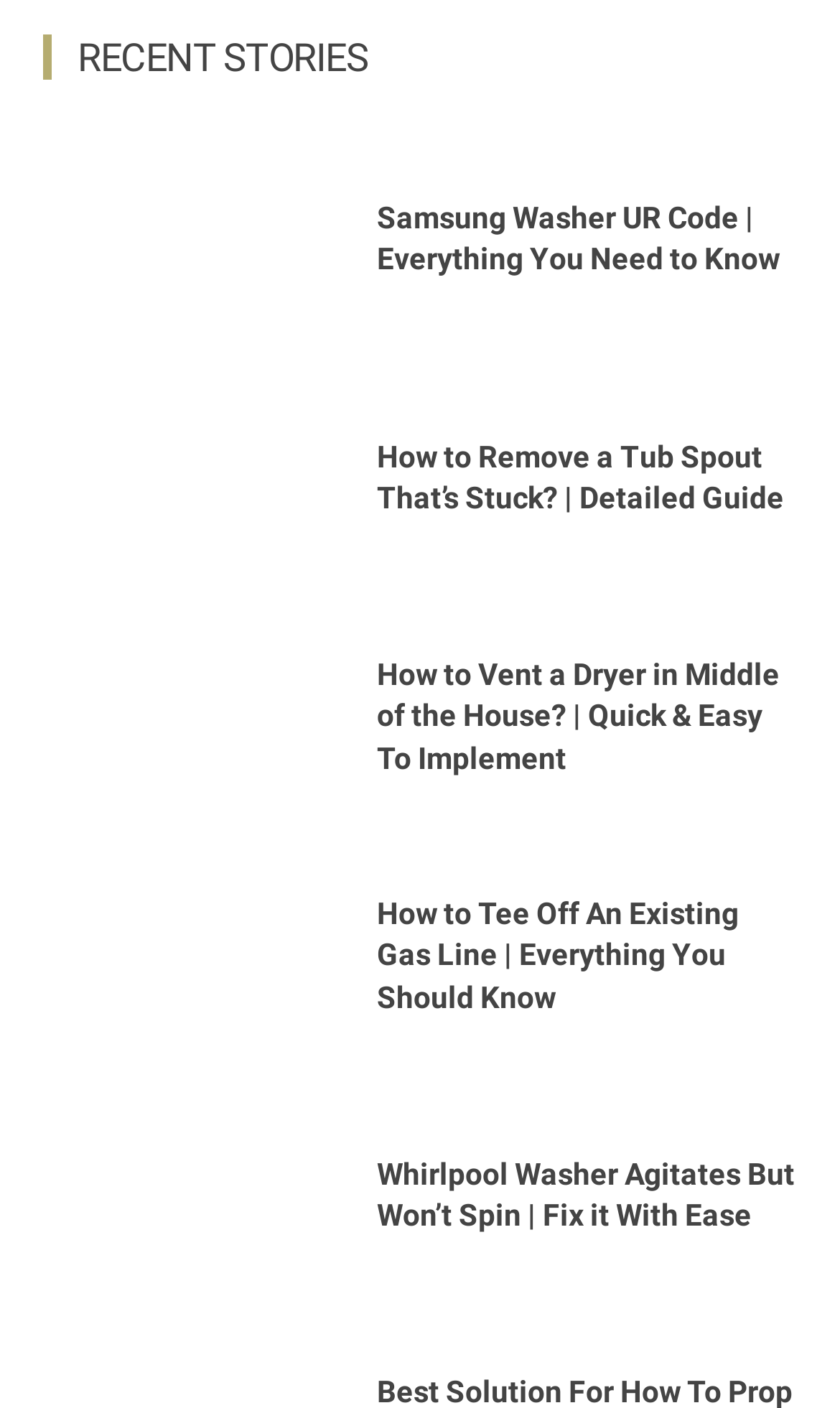Identify the bounding box coordinates of the region that should be clicked to execute the following instruction: "read about Whirlpool Washer issues".

[0.051, 0.78, 0.41, 0.919]